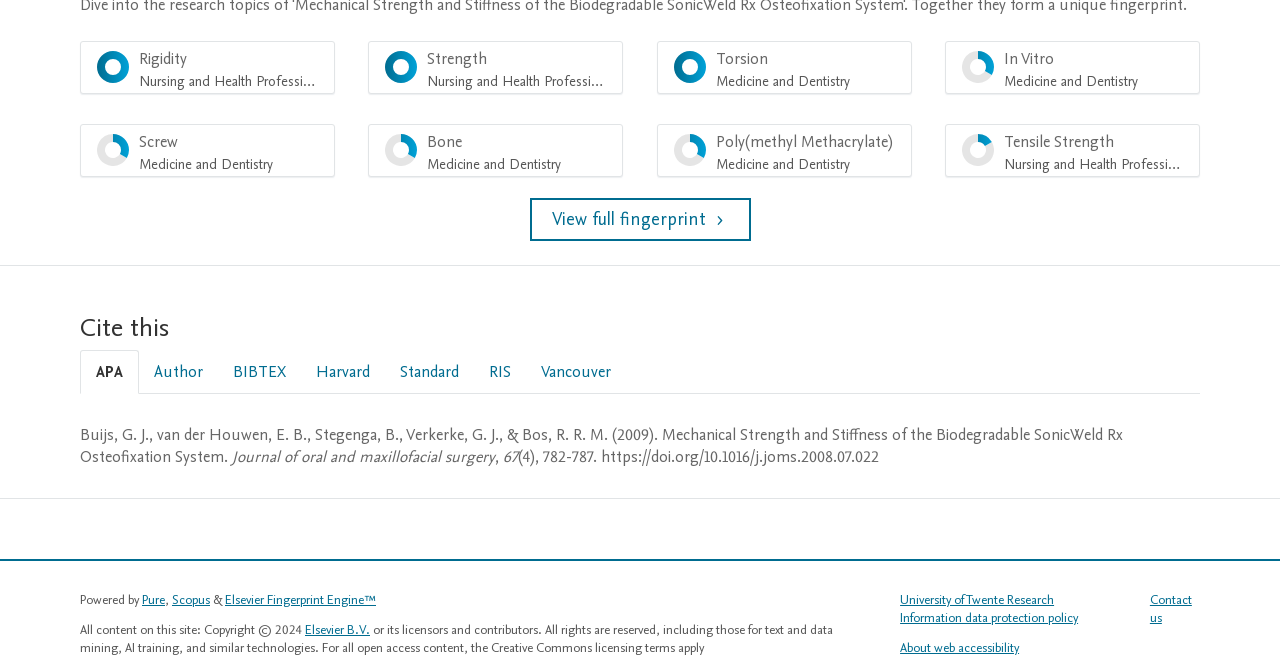Please determine the bounding box coordinates of the element's region to click in order to carry out the following instruction: "View full citation in Vancouver style". The coordinates should be four float numbers between 0 and 1, i.e., [left, top, right, bottom].

[0.411, 0.536, 0.489, 0.6]